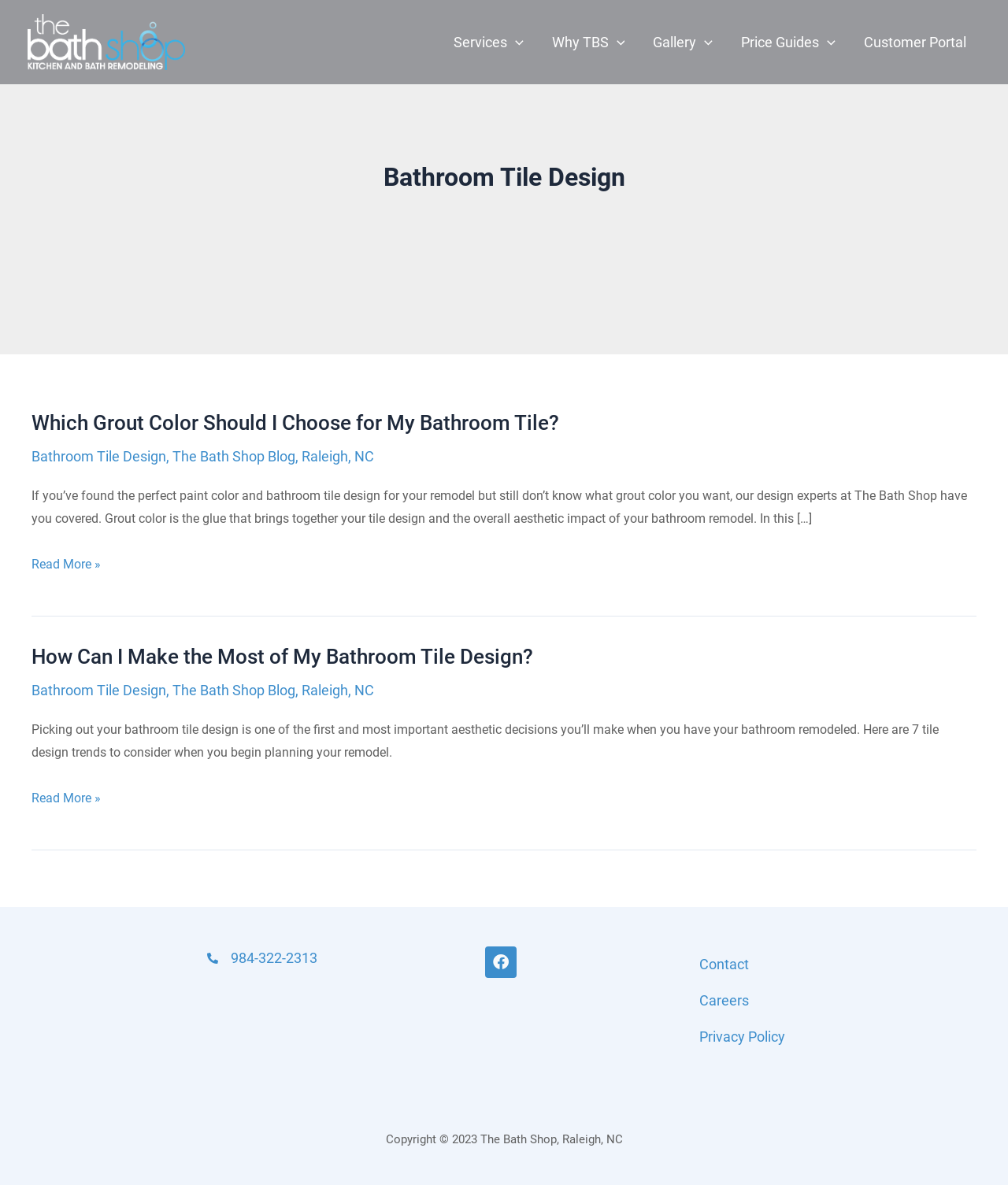Using the details from the image, please elaborate on the following question: How can users contact the company?

Users can contact the company by calling the phone number '984-322-2313' or by clicking on the links 'Contact' or 'Customer Portal' at the bottom of the webpage.